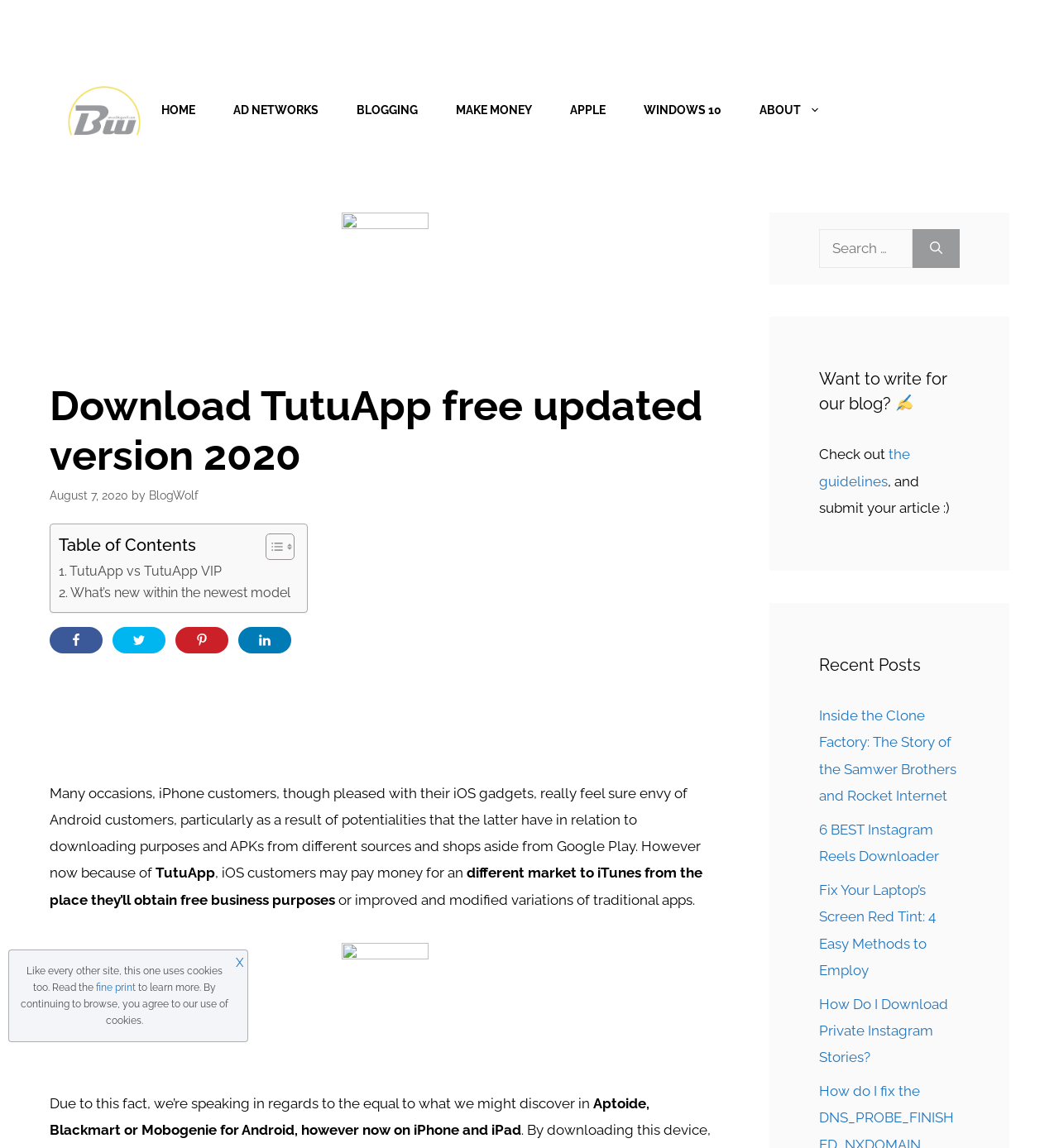Given the element description "Pin", identify the bounding box of the corresponding UI element.

[0.166, 0.546, 0.216, 0.569]